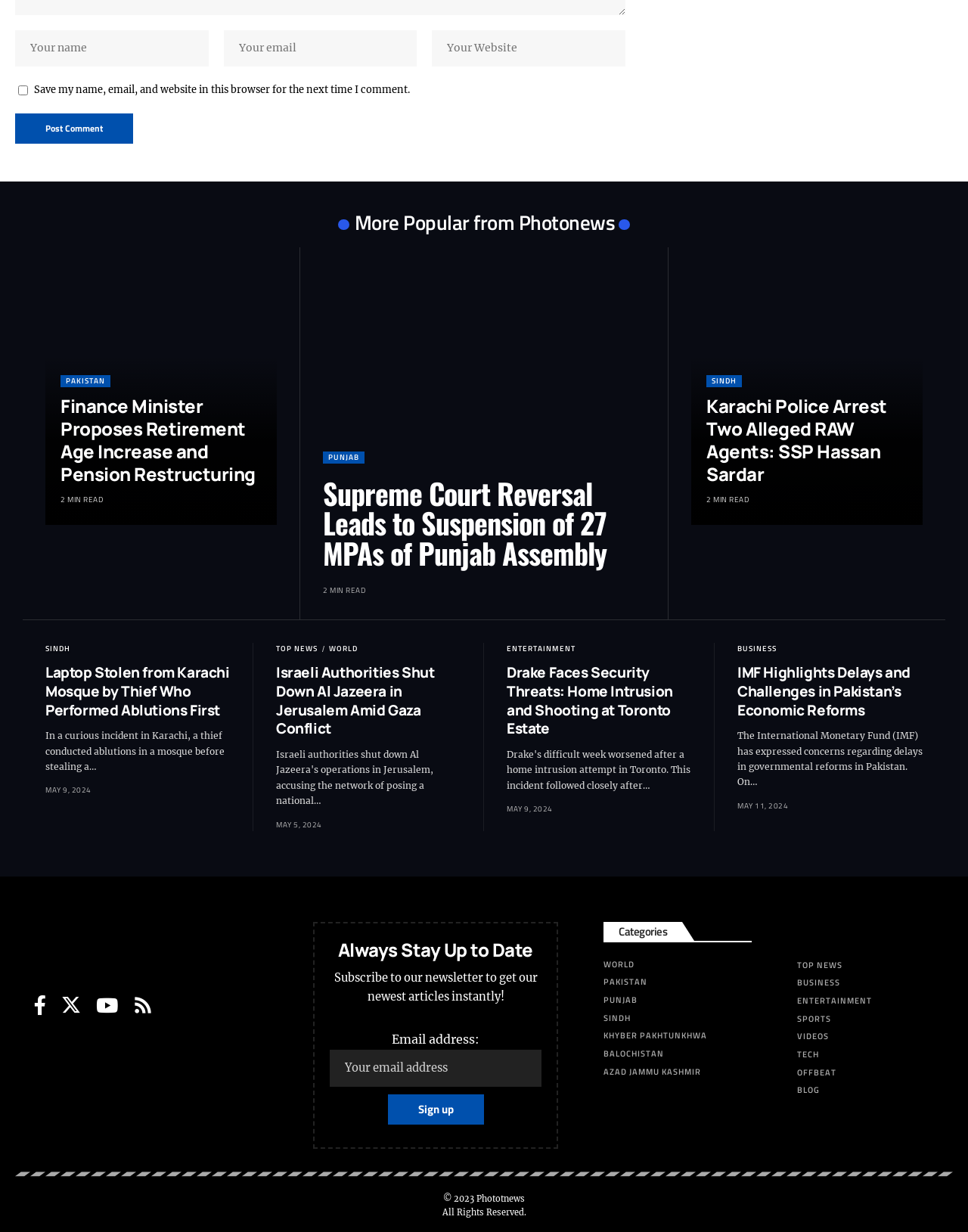Identify the bounding box coordinates for the UI element mentioned here: "name="submit" value="Post Comment"". Provide the coordinates as four float values between 0 and 1, i.e., [left, top, right, bottom].

[0.016, 0.092, 0.138, 0.117]